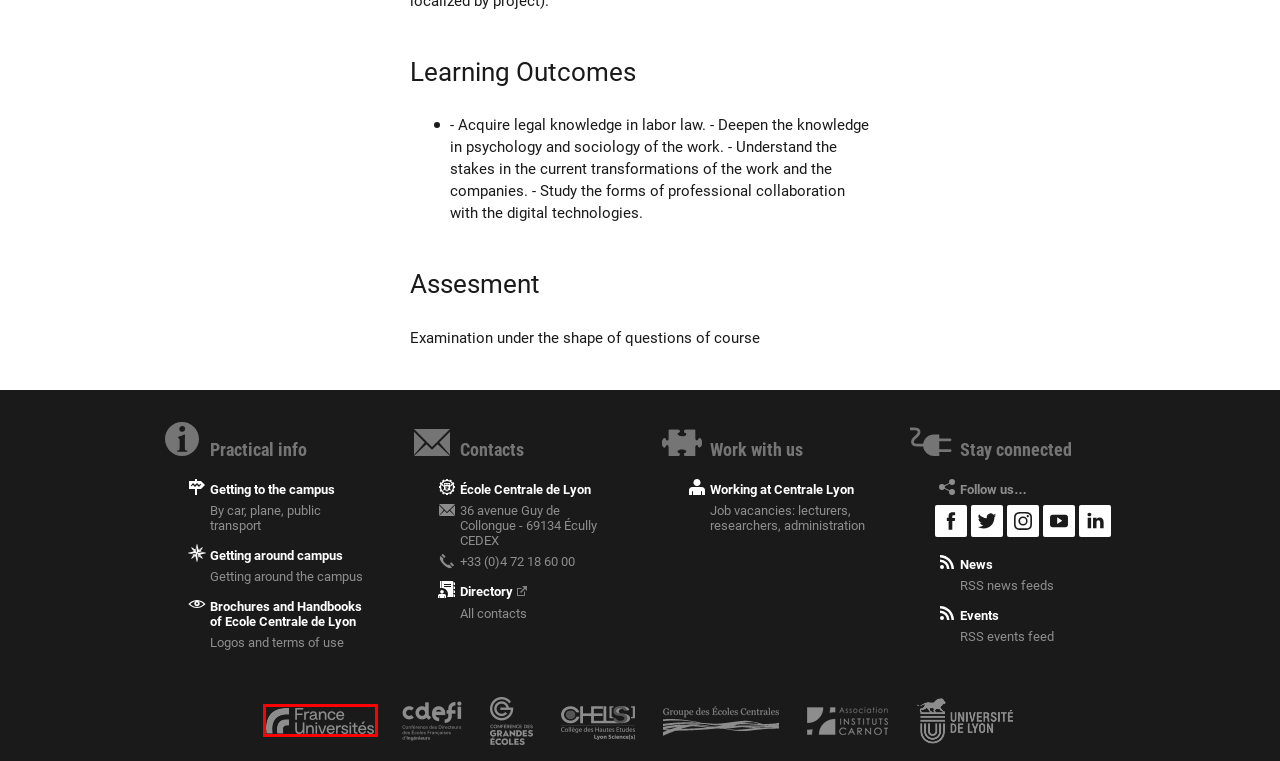Review the screenshot of a webpage that includes a red bounding box. Choose the webpage description that best matches the new webpage displayed after clicking the element within the bounding box. Here are the candidates:
A. Le réseau des Carnot | La recherche pour l’innovation des entreprises
B. Brochures and Handbooks of Ecole Centrale de Lyon | École Centrale de Lyon
C. CHEL[s]
D. France Universités
E. Bienvenue sur la Conférence des grandes écoles
F. CDEFI - Conférence des Directeurs des Ecoles Françaises d'Ingénieurs
G. Working at Centrale Lyon | École Centrale de Lyon
H. UDL - ComUE Université de Lyon - site académique Lyon-Saint-Étienne

D